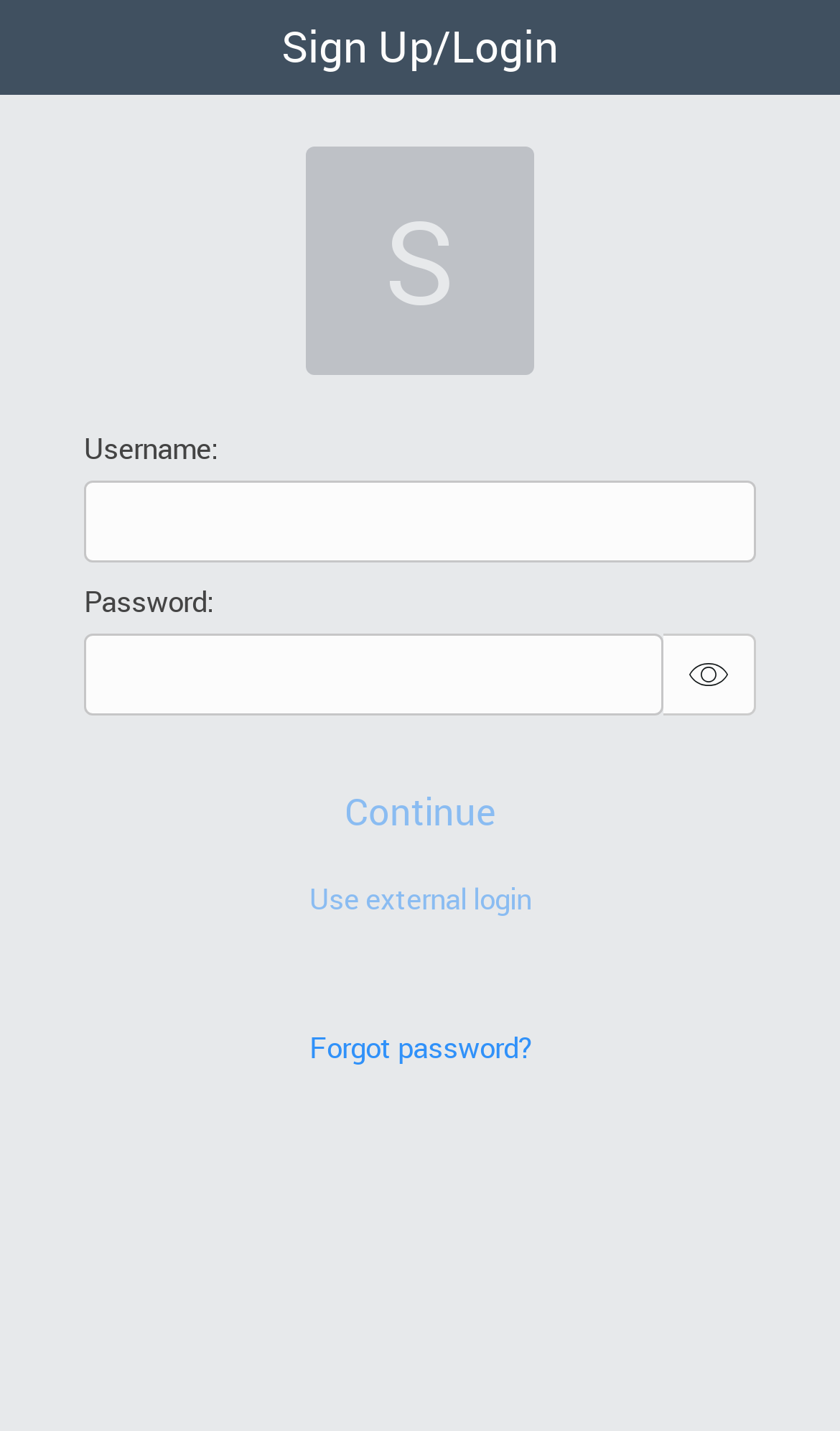Explain the features and main sections of the webpage comprehensively.

The webpage is a login page for ServiceNow, with a focus on the username and password input fields. At the top left, there is a label "Username:" followed by a text input field where users can enter their username. Below the username label, there is a label "Password:" accompanied by a password input field. 

To the right of the password input field, there is a "Show Password" button with an icon, allowing users to toggle the visibility of their password. 

Below the password input field, there are three buttons: "Continue", "Use external login", and "Forgot password?". The "Continue" and "Use external login" buttons are currently disabled, while the "Forgot password?" button is active.